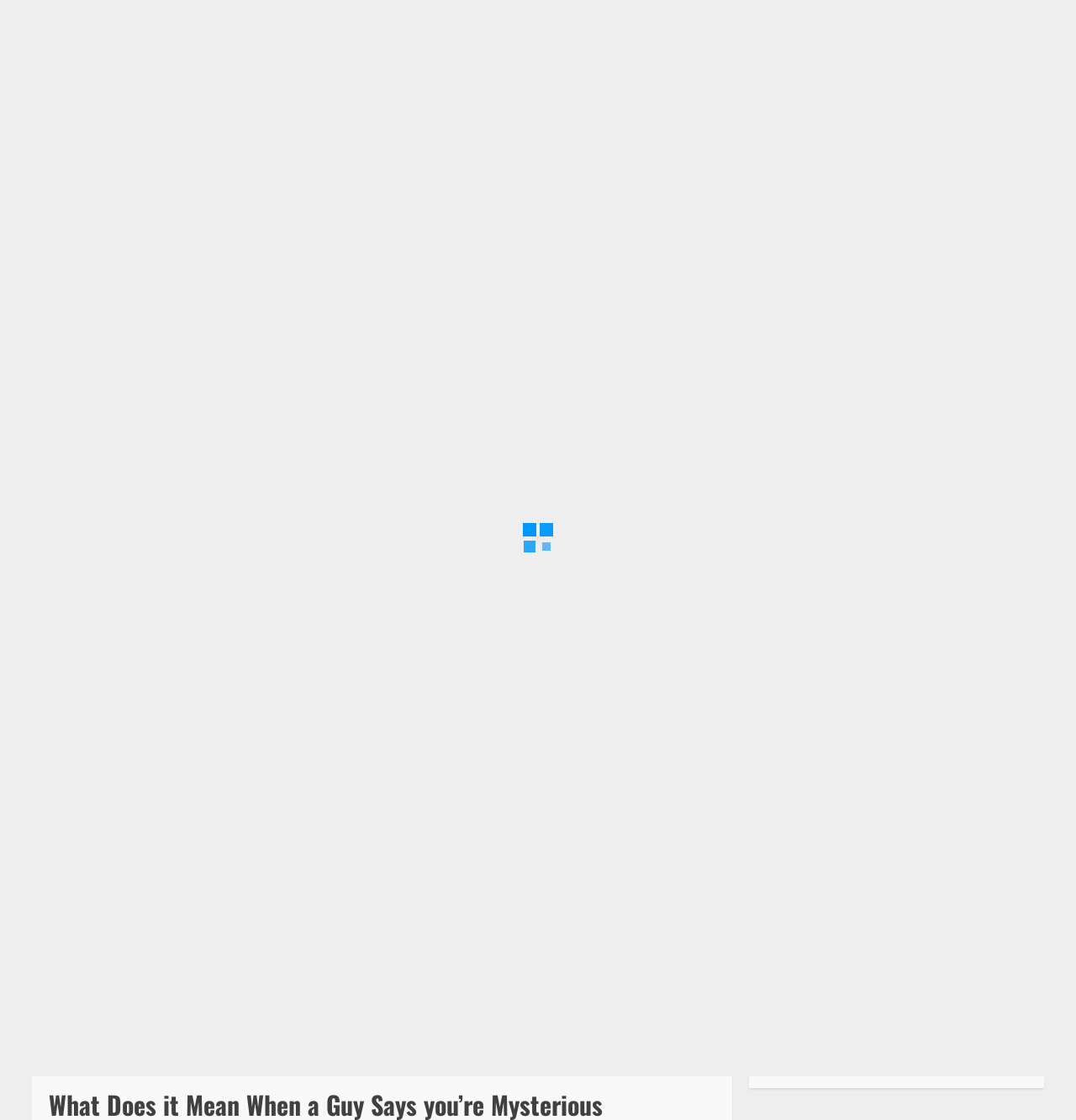What is the title of the article?
Please give a detailed and thorough answer to the question, covering all relevant points.

I looked at the heading element with the text 'Why Men Find Women Mysterious – What Does it Mean When a Guy Says you’re Mysterious' and determined that it is the title of the article.